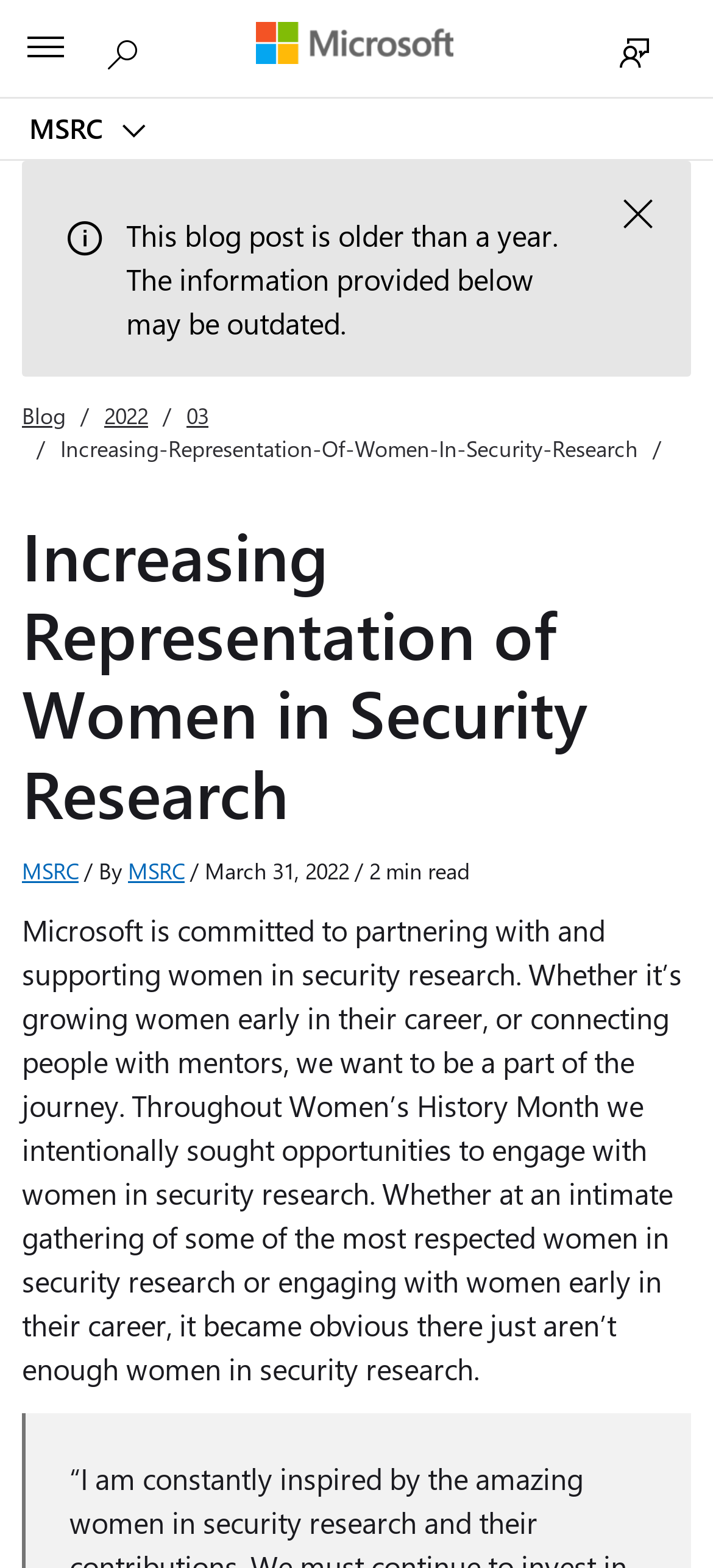Kindly determine the bounding box coordinates of the area that needs to be clicked to fulfill this instruction: "Read more posts by the author".

[0.179, 0.545, 0.259, 0.564]